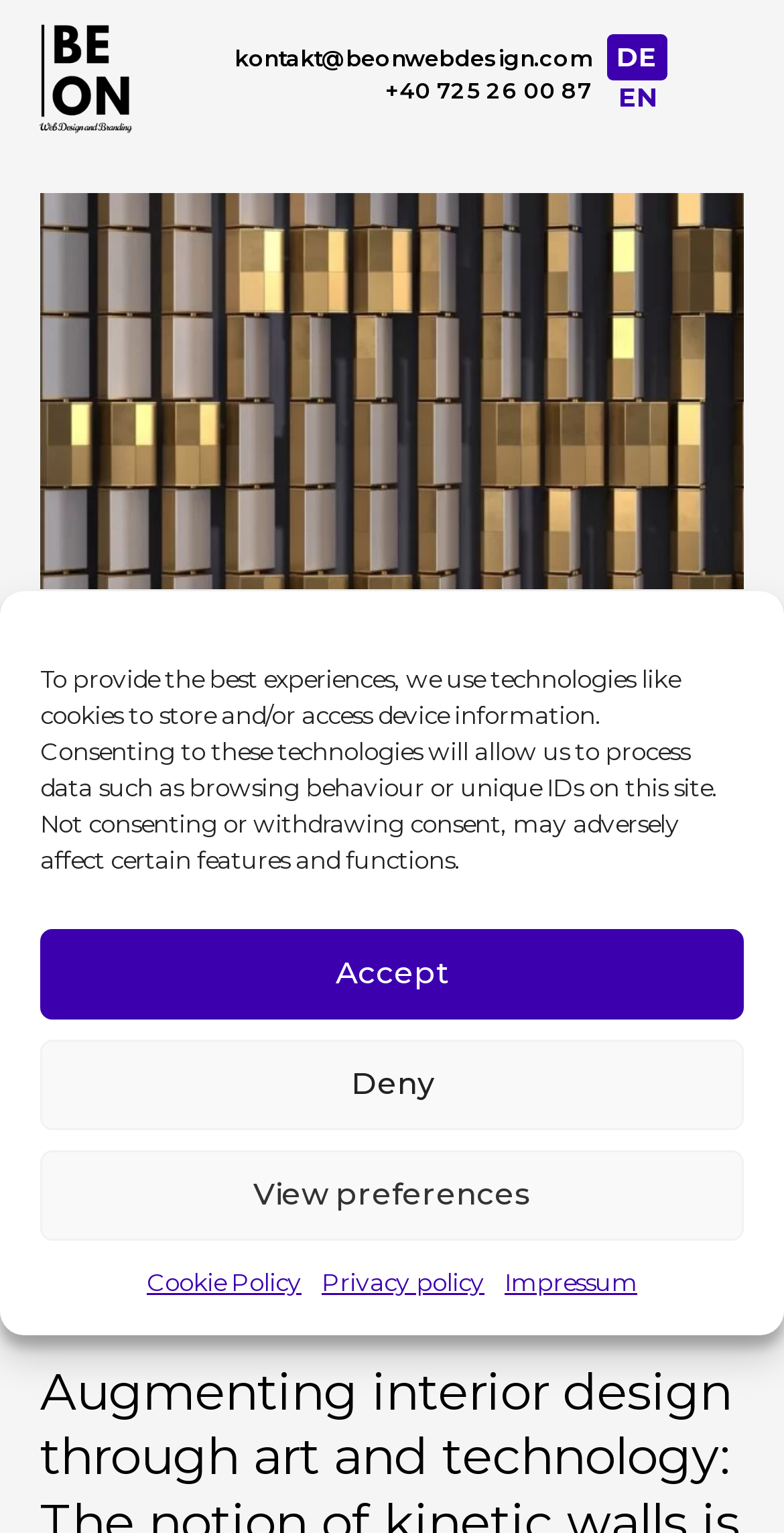Using the element description provided, determine the bounding box coordinates in the format (top-left x, top-left y, bottom-right x, bottom-right y). Ensure that all values are floating point numbers between 0 and 1. Element description: EN

[0.773, 0.049, 0.853, 0.079]